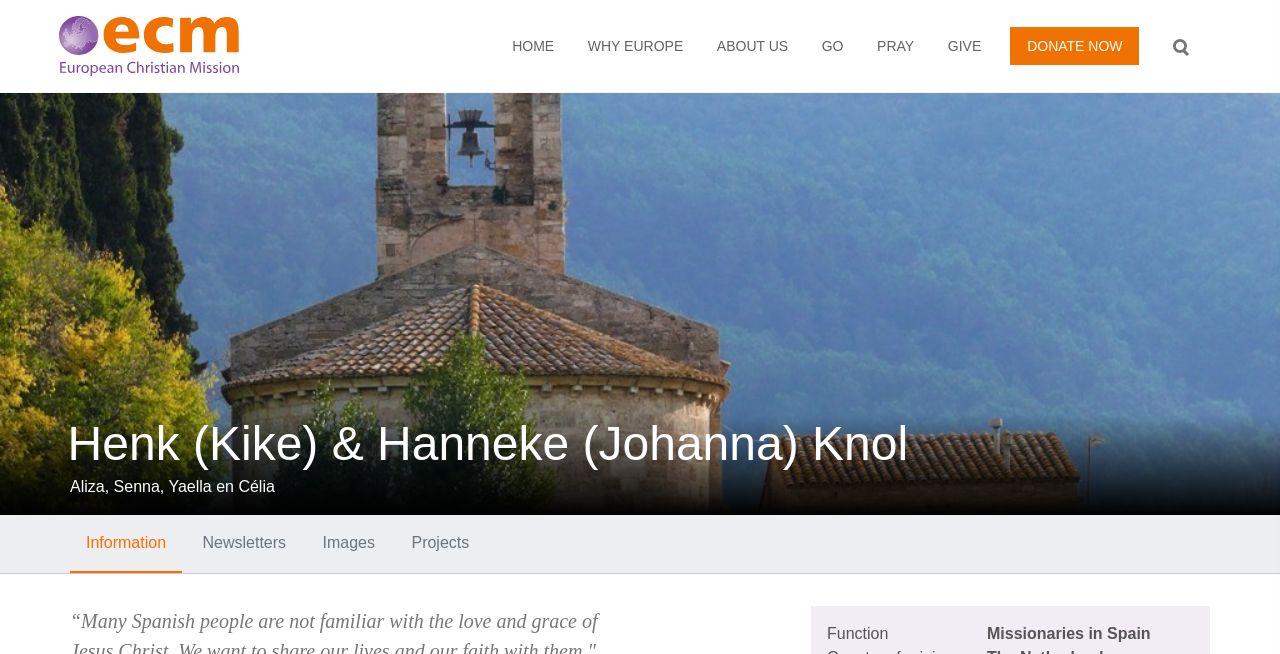Please give a succinct answer using a single word or phrase:
How many links are in the navigation menu?

6